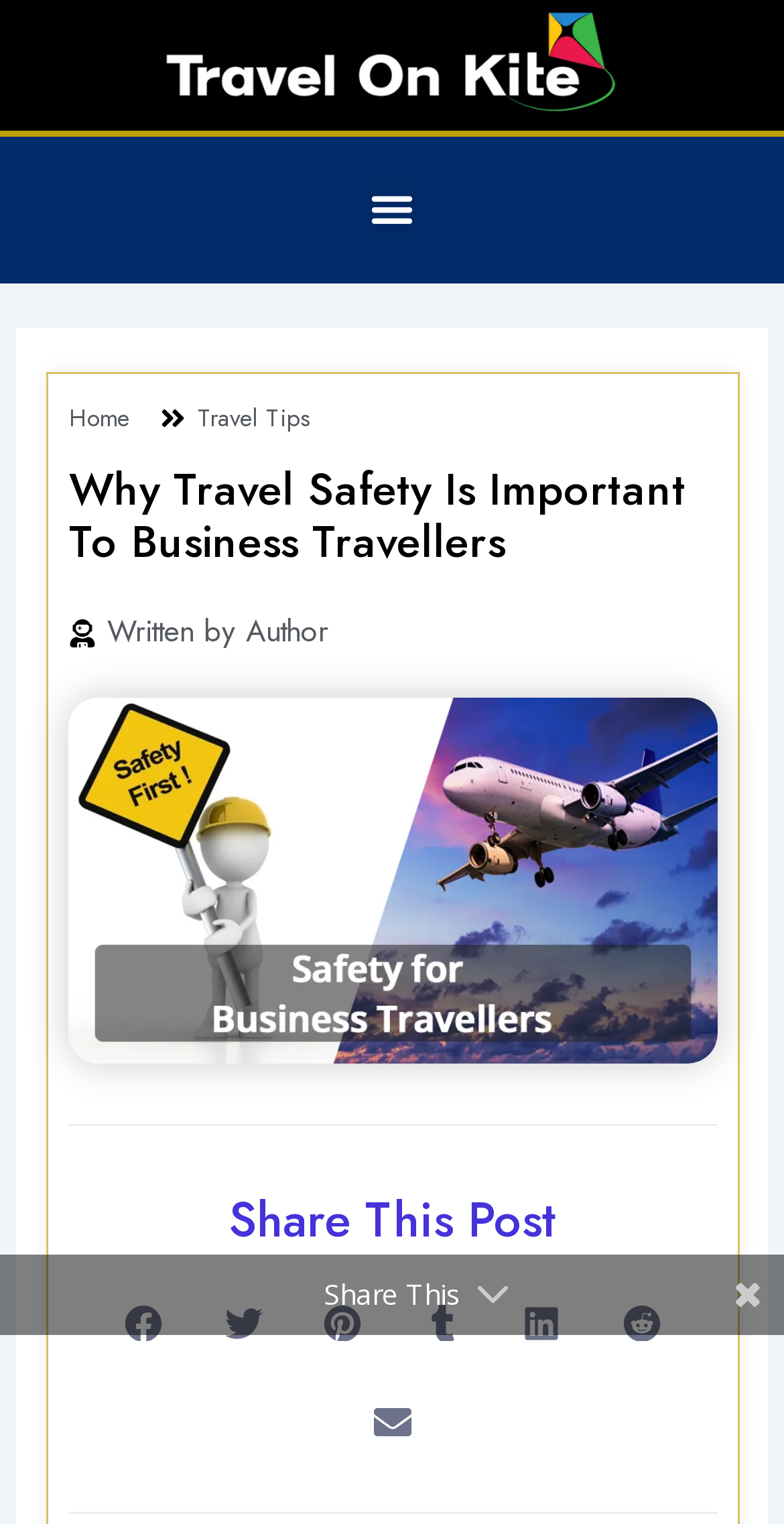What is the format of the image below the heading?
Kindly give a detailed and elaborate answer to the question.

I looked at the image below the heading and observed its bounding box coordinates, which indicate a rectangular shape.